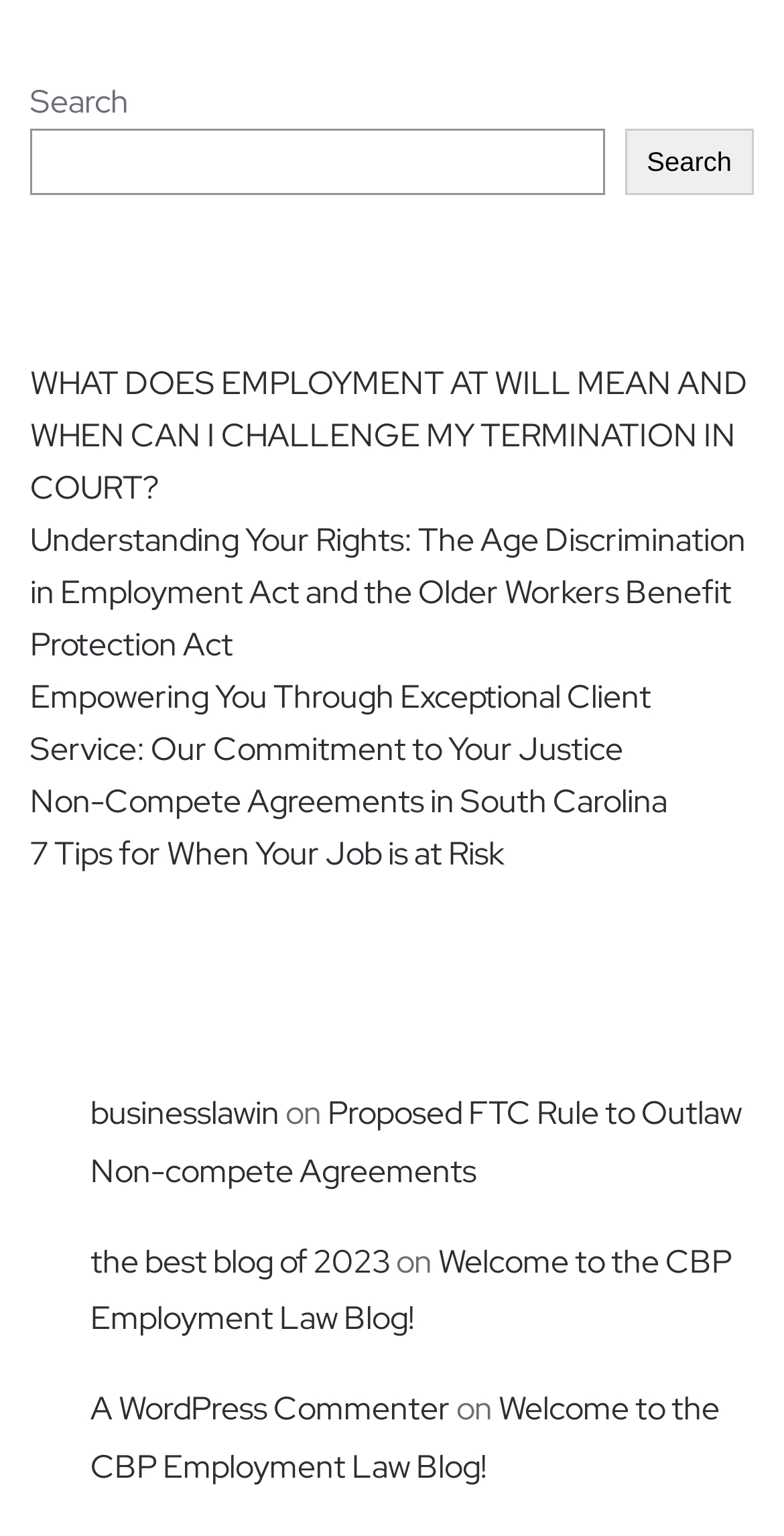Please find the bounding box coordinates for the clickable element needed to perform this instruction: "Read the welcome message on the CBP employment law blog".

[0.115, 0.807, 0.933, 0.872]